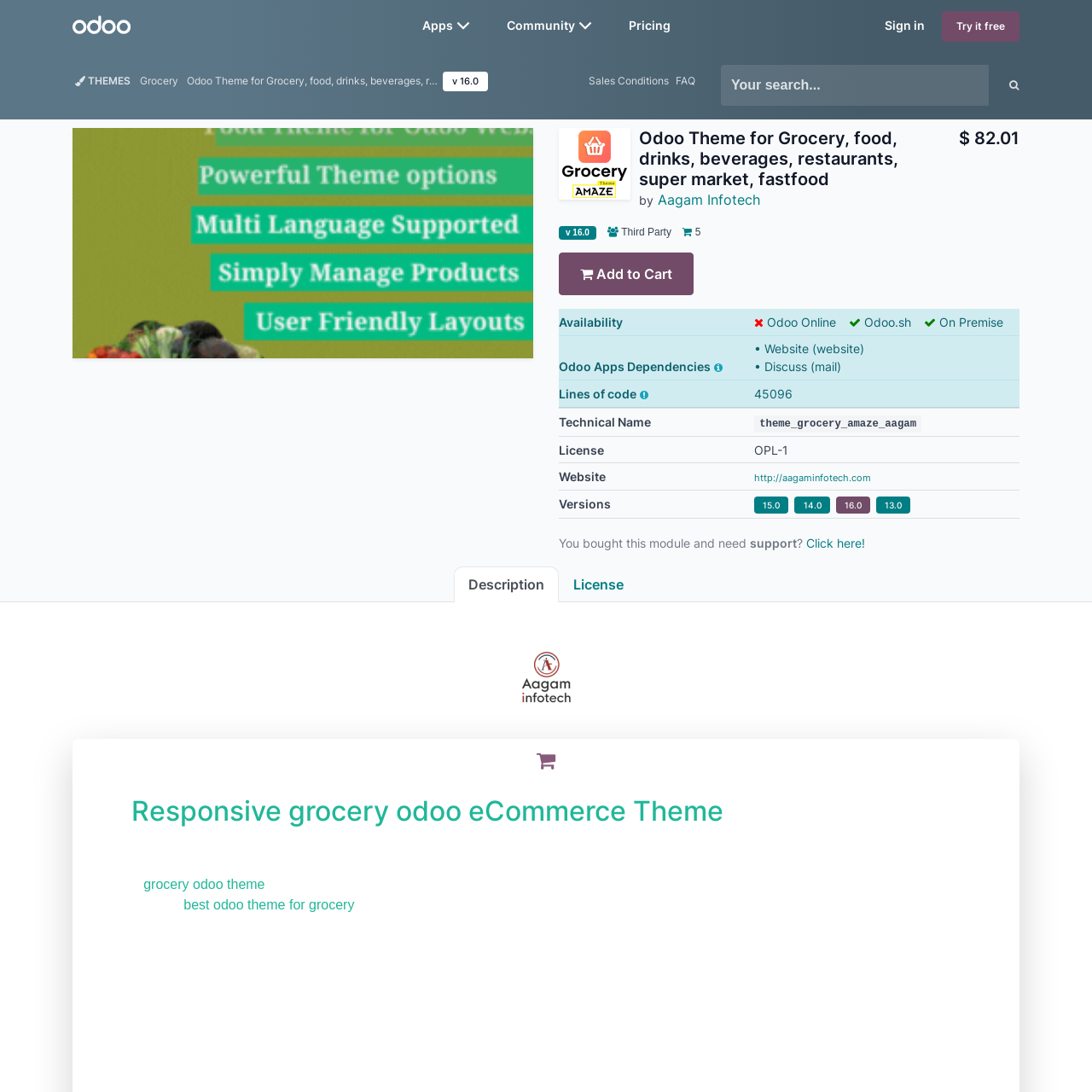Observe the image confined by the red frame and answer the question with a single word or phrase:
What type of businesses can use this theme?

Food businesses